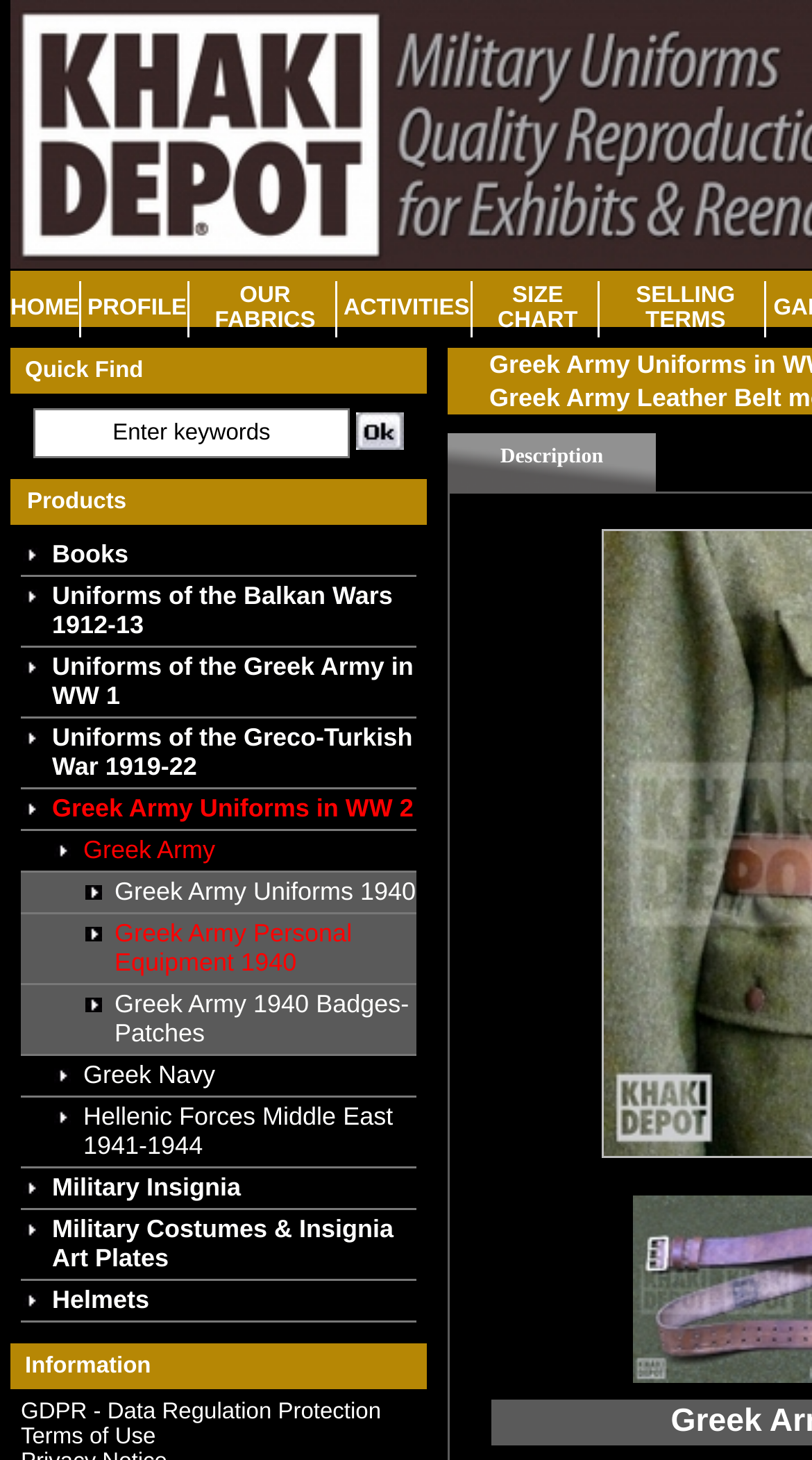Determine the bounding box coordinates of the UI element that matches the following description: "Greek Army Uniforms 1940". The coordinates should be four float numbers between 0 and 1 in the format [left, top, right, bottom].

[0.026, 0.598, 0.513, 0.626]